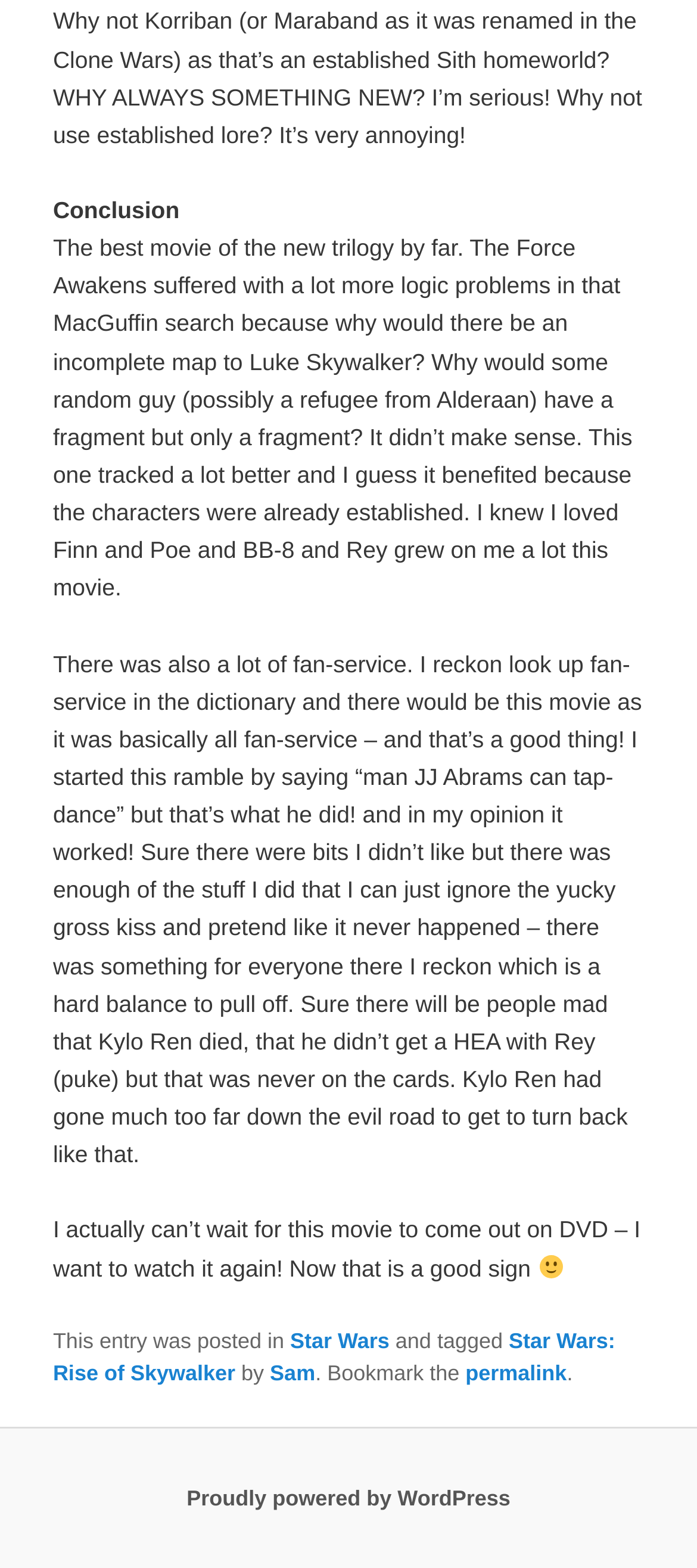What is the author of the article?
Identify the answer in the screenshot and reply with a single word or phrase.

Sam